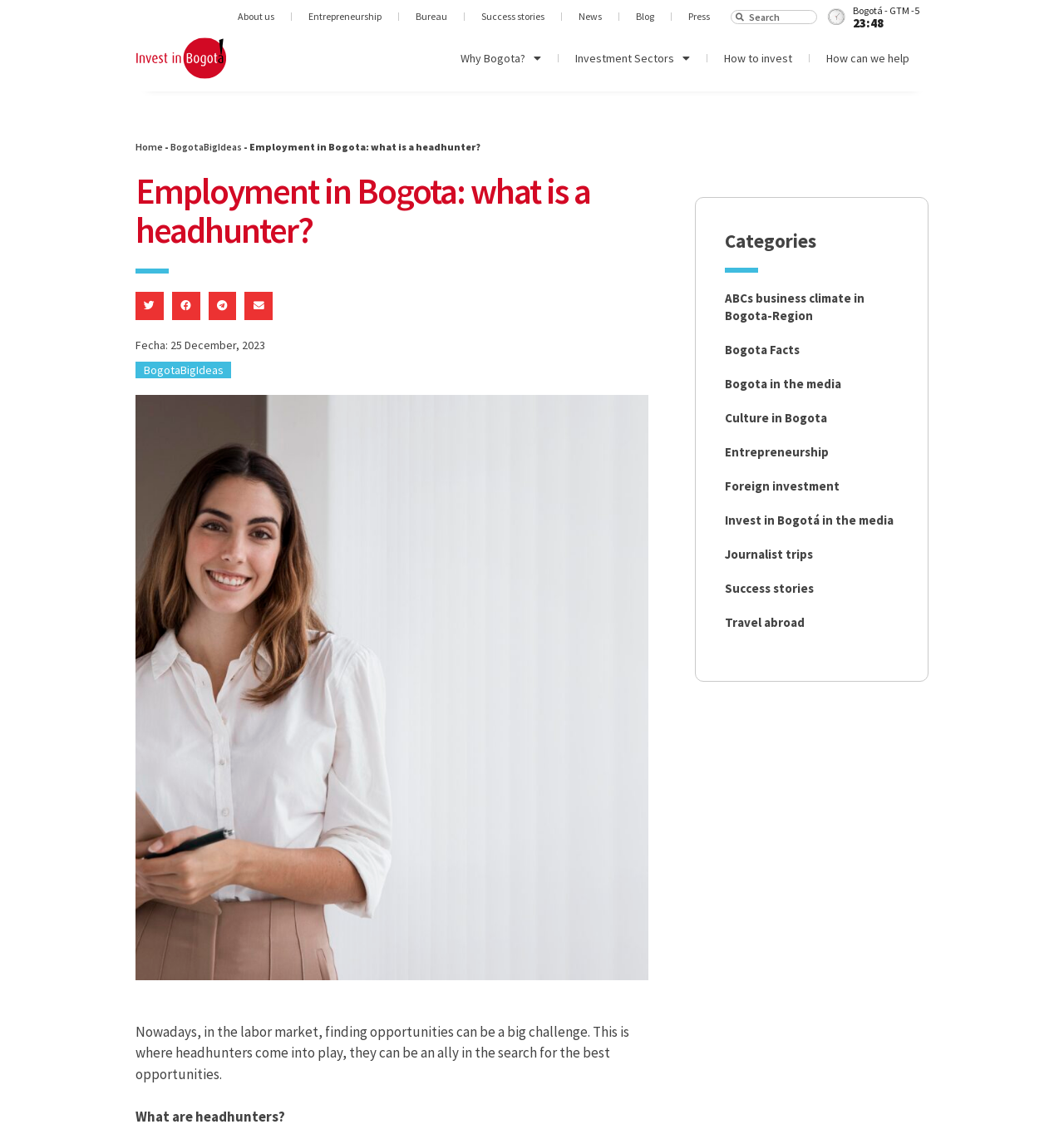How many categories are listed?
By examining the image, provide a one-word or phrase answer.

10